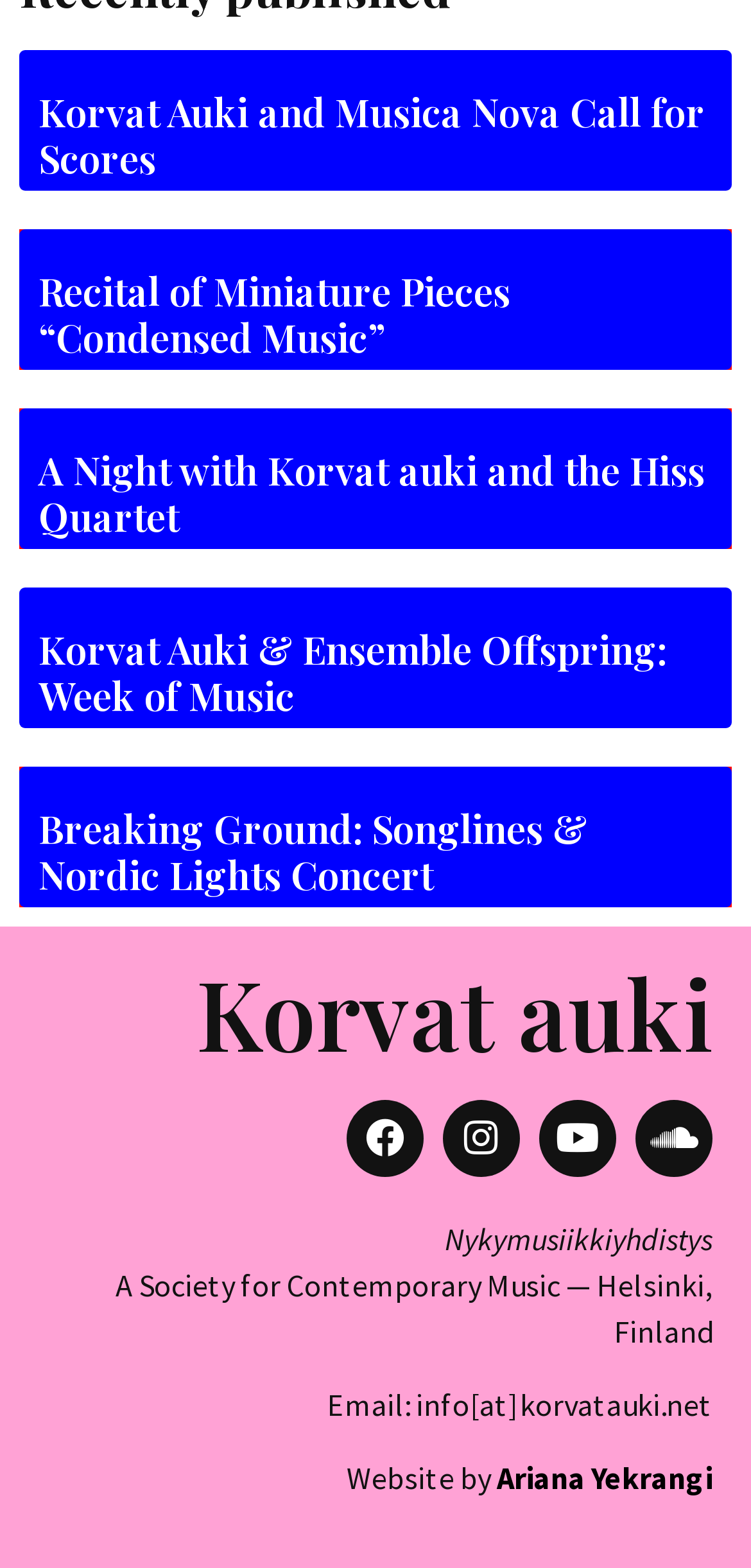Specify the bounding box coordinates of the area to click in order to follow the given instruction: "View Korvat Auki and Musica Nova Call for Scores."

[0.051, 0.054, 0.938, 0.116]